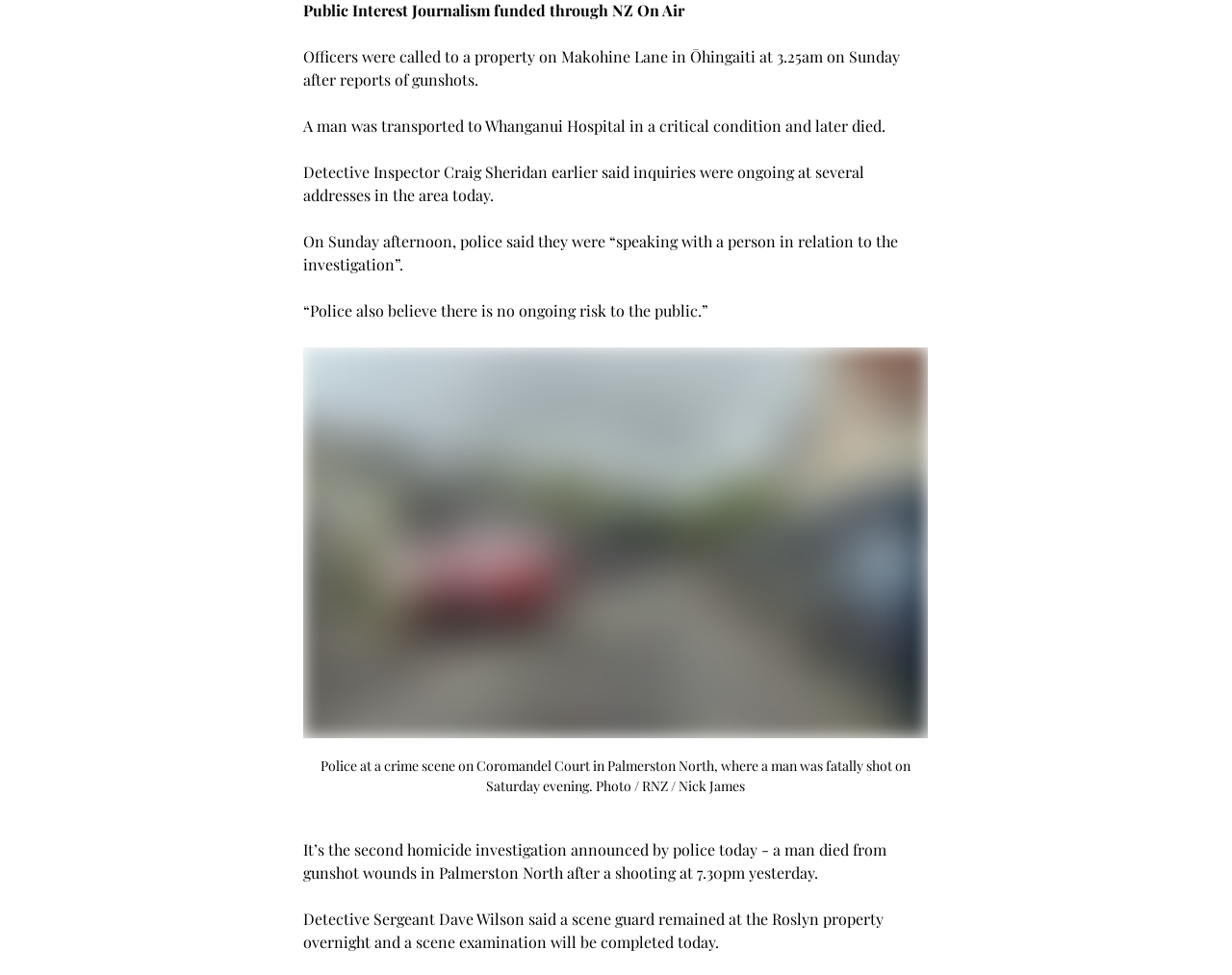Please provide a comprehensive response to the question based on the details in the image: What is the condition of the man transported to Whanganui Hospital?

According to the text 'A man was transported to Whanganui Hospital in a critical condition and later died.', the man was in a critical condition when he was transported to the hospital.